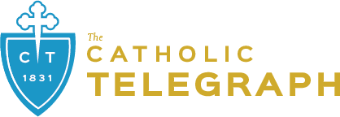Generate a complete and detailed caption for the image.

The image displays the logo of "The Catholic Telegraph," a publication that has been serving the Catholic community since 1831. The logo features a blue shield adorned with a cross, symbolizing its religious foundation, alongside the initials "CT" prominently displayed. The name of the publication is rendered in bold lettering, highlighting its significance in providing news and information relevant to the Catholic faith. This emblem represents the continuity and commitment of the publication to uphold its mission in the community.